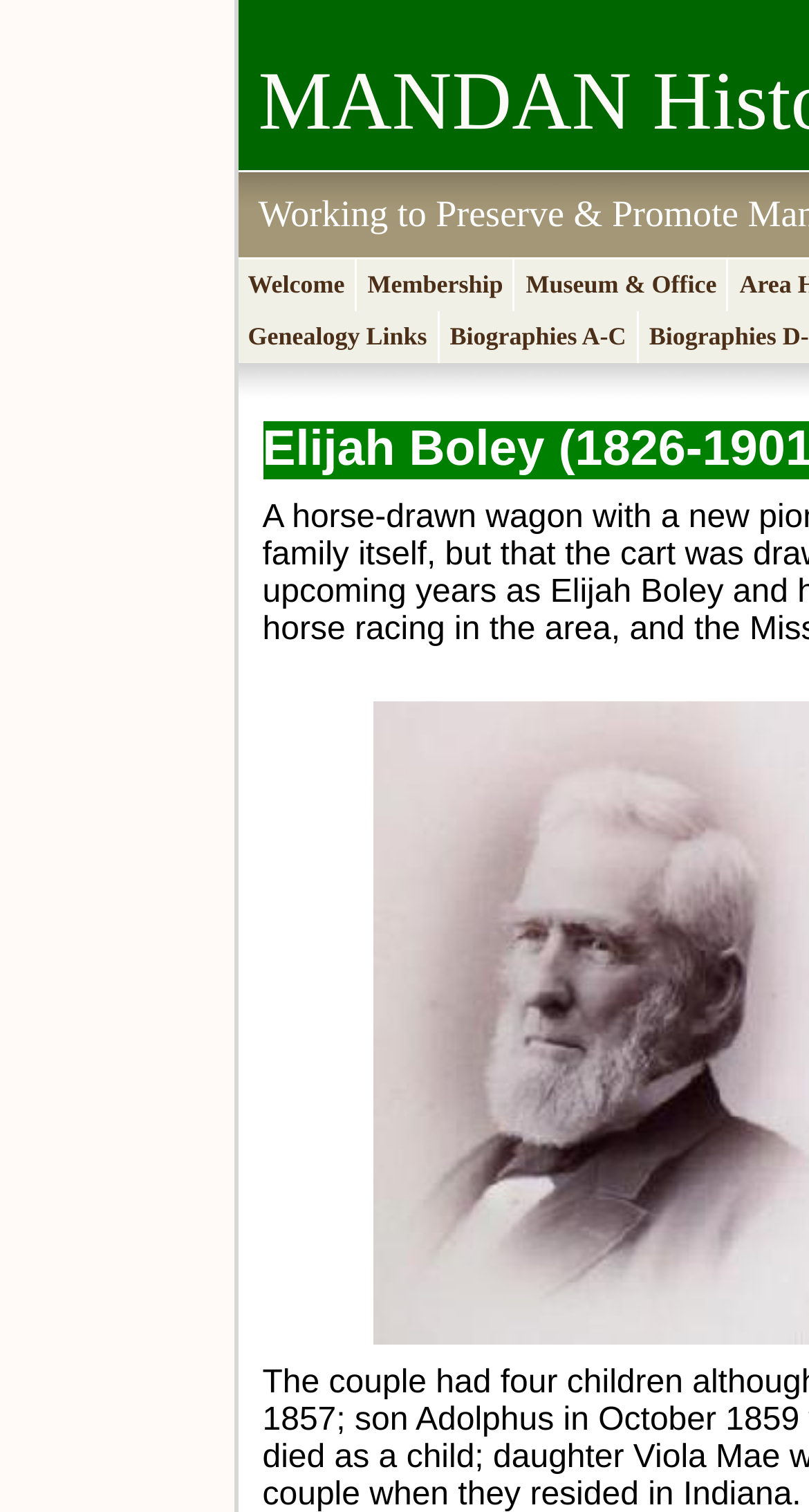Extract the bounding box coordinates for the UI element described as: "(305) 557-5775".

None